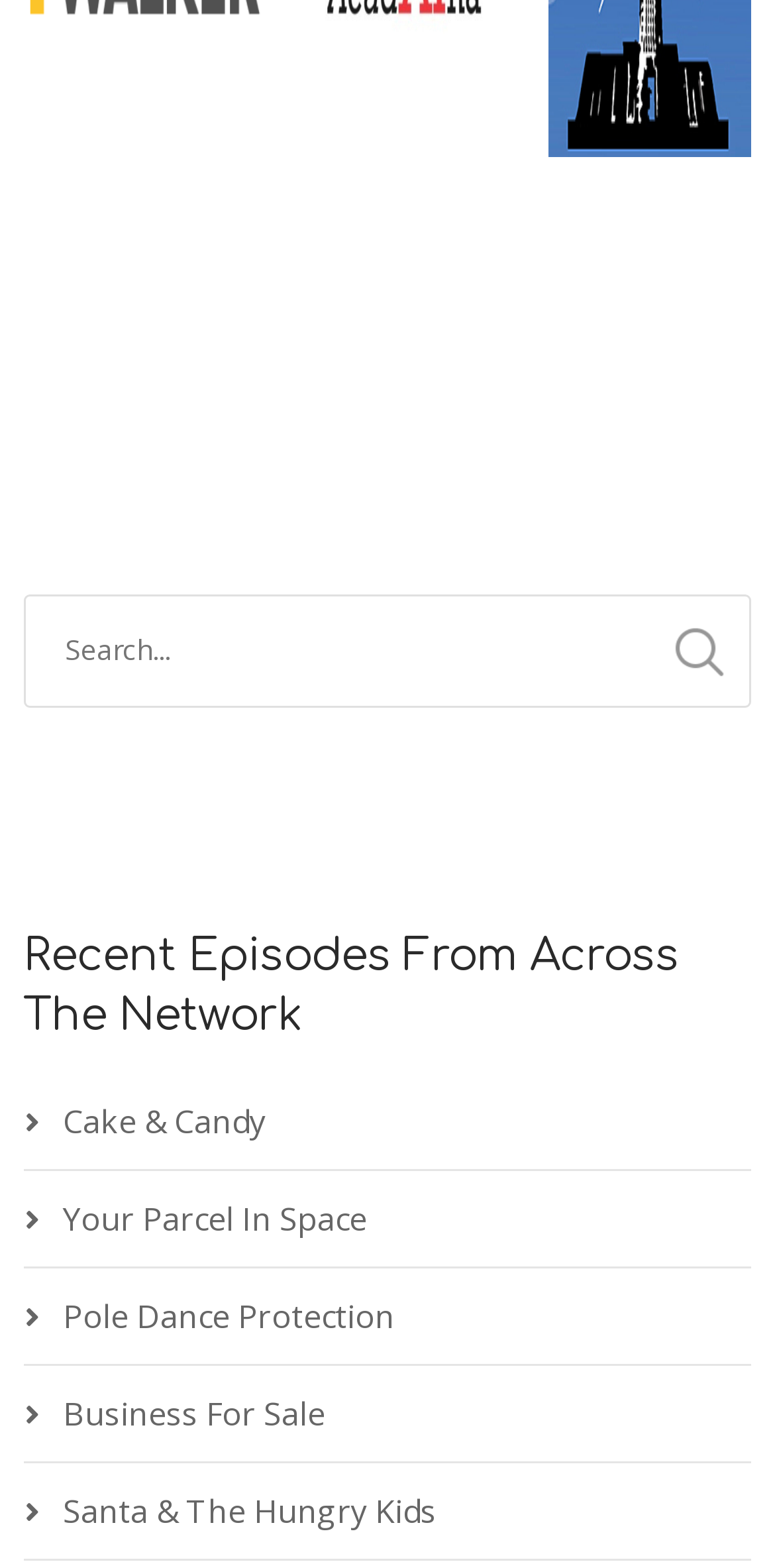Respond to the following query with just one word or a short phrase: 
What type of content is listed below the heading?

Episodes